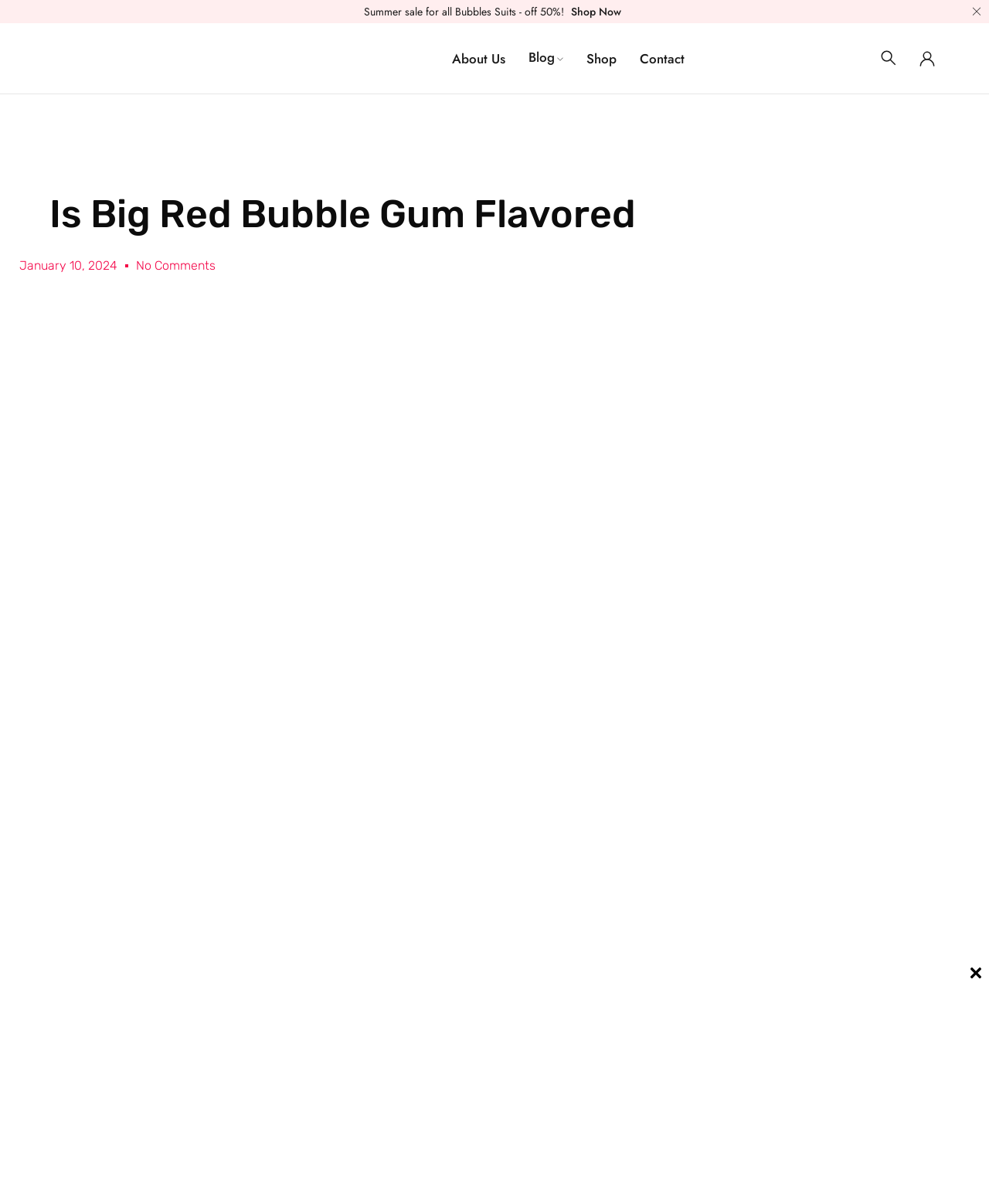What is the date of the latest article?
Give a single word or phrase as your answer by examining the image.

January 10, 2024